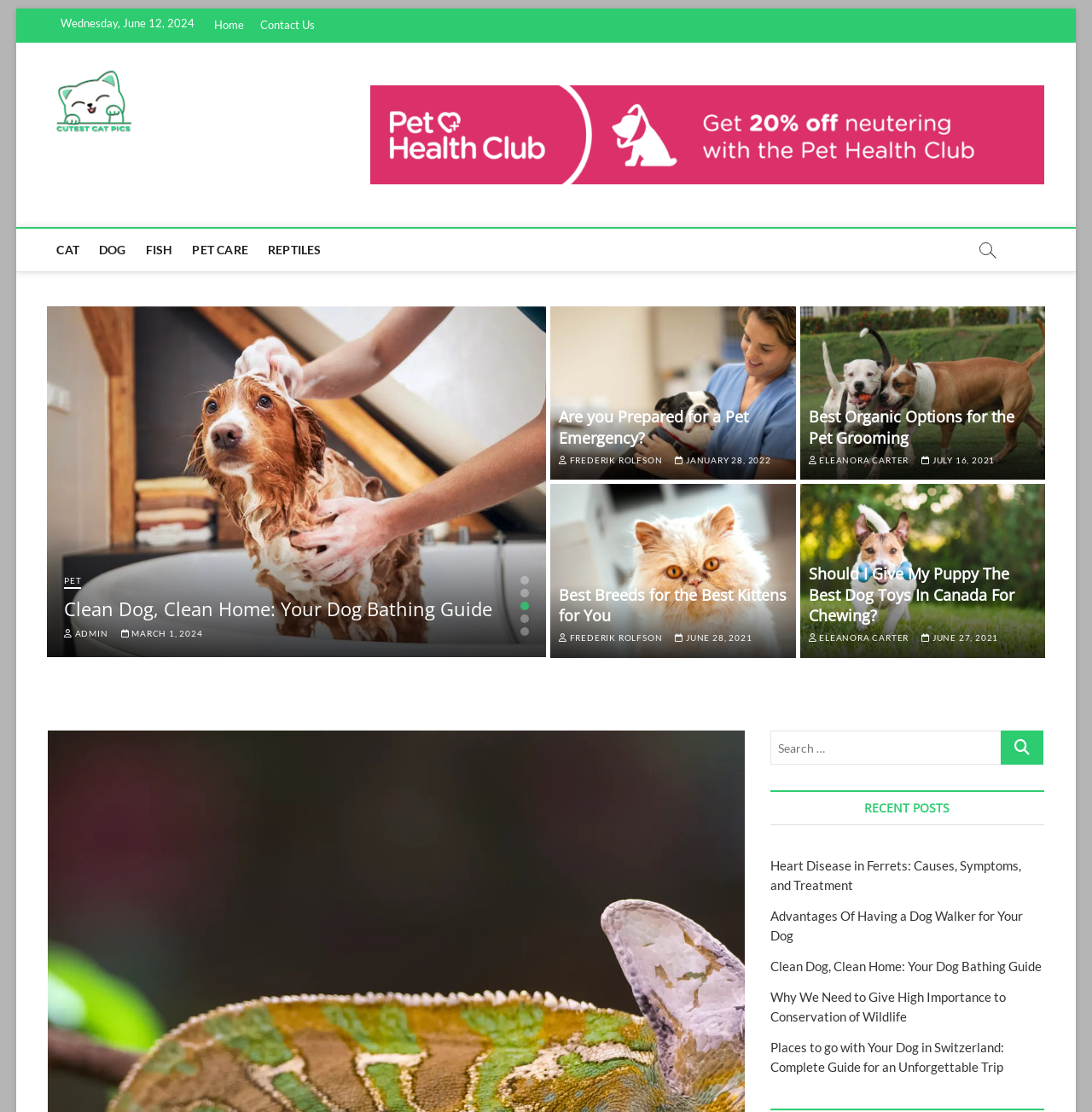Identify the bounding box coordinates of the area you need to click to perform the following instruction: "Contact us".

[0.232, 0.008, 0.295, 0.038]